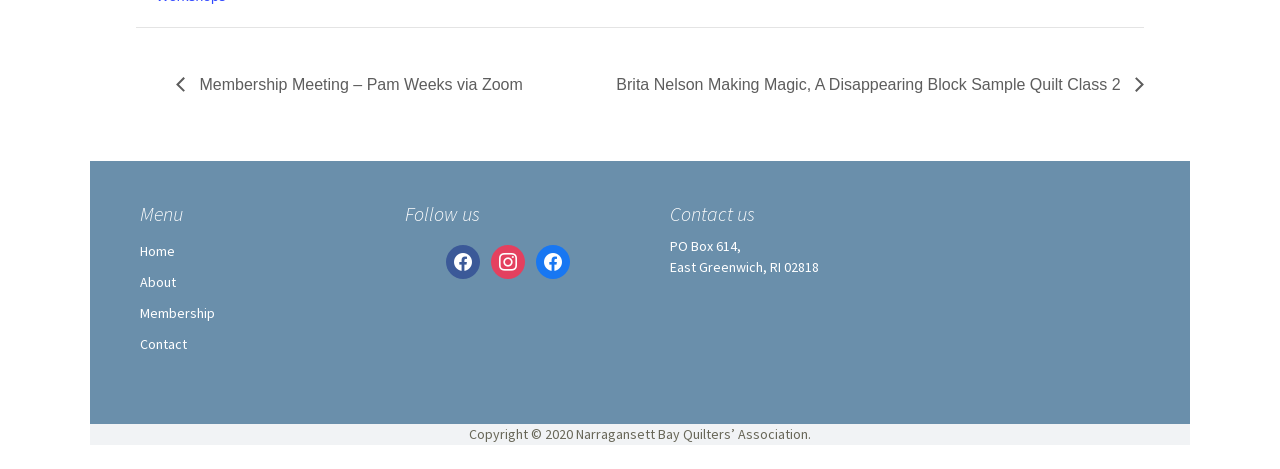Please locate the bounding box coordinates for the element that should be clicked to achieve the following instruction: "Click the 'Consent Preferences' link". Ensure the coordinates are given as four float numbers between 0 and 1, i.e., [left, top, right, bottom].

None